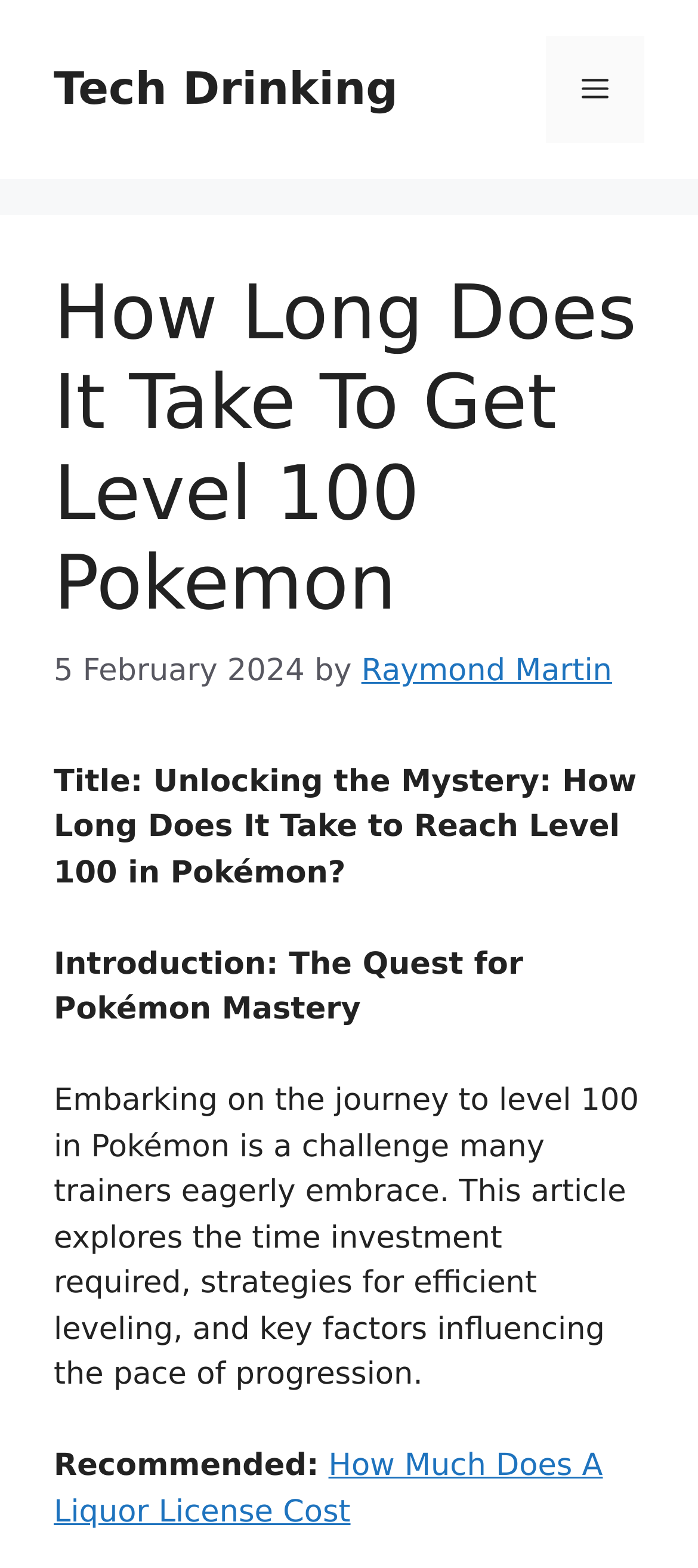Determine the bounding box for the UI element described here: "Tech Drinking".

[0.077, 0.04, 0.57, 0.073]